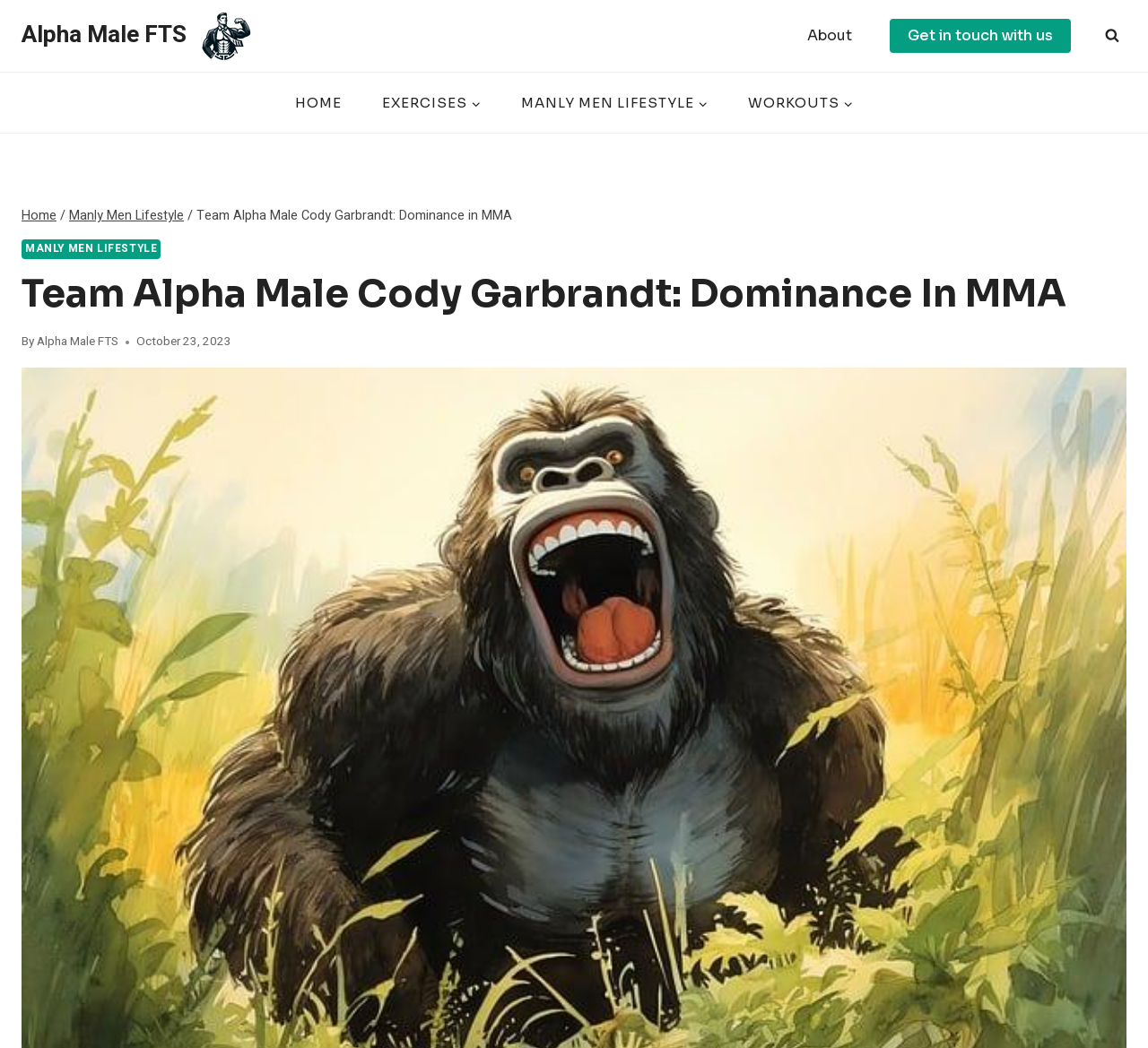Locate the bounding box for the described UI element: "Manly Men LifestyleExpand". Ensure the coordinates are four float numbers between 0 and 1, formatted as [left, top, right, bottom].

[0.436, 0.086, 0.634, 0.109]